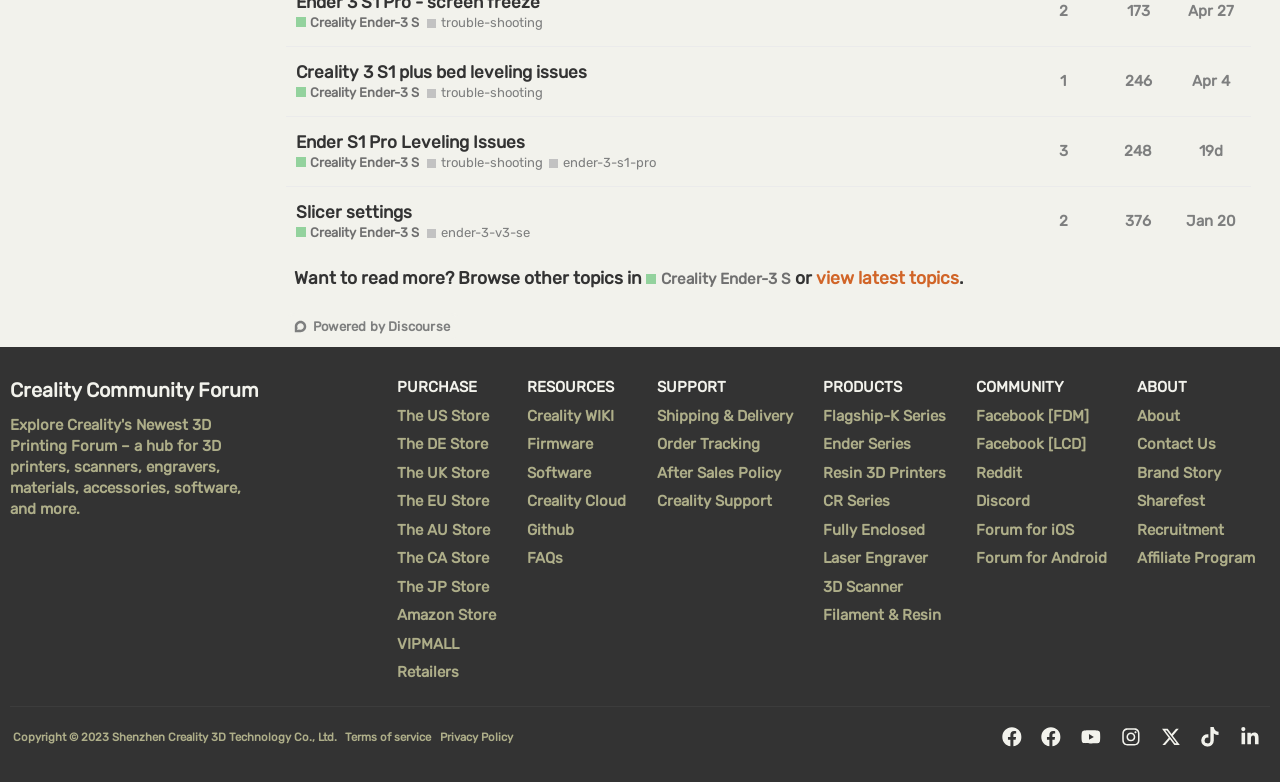Please identify the bounding box coordinates for the region that you need to click to follow this instruction: "View latest topics".

[0.637, 0.342, 0.749, 0.368]